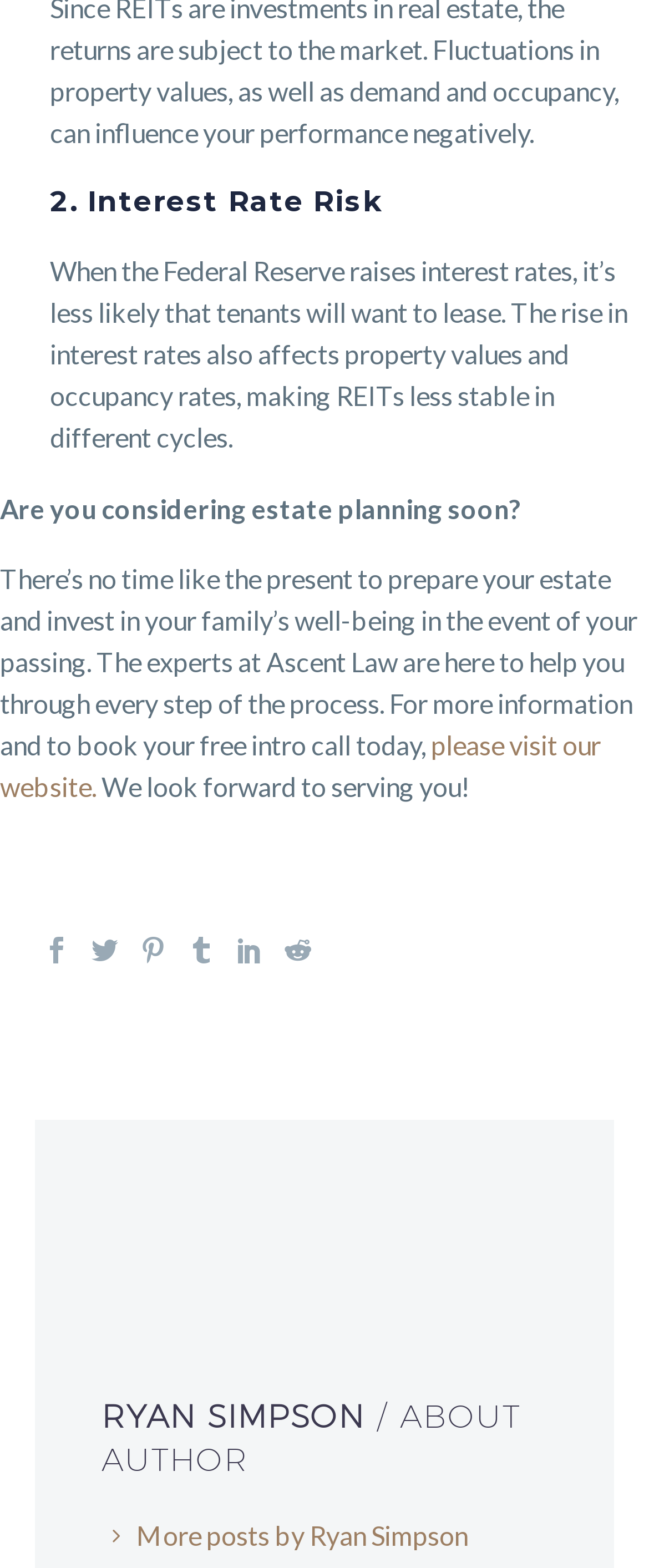Locate the bounding box coordinates of the region to be clicked to comply with the following instruction: "Read more posts by Ryan Simpson". The coordinates must be four float numbers between 0 and 1, in the form [left, top, right, bottom].

[0.156, 0.969, 0.721, 0.989]